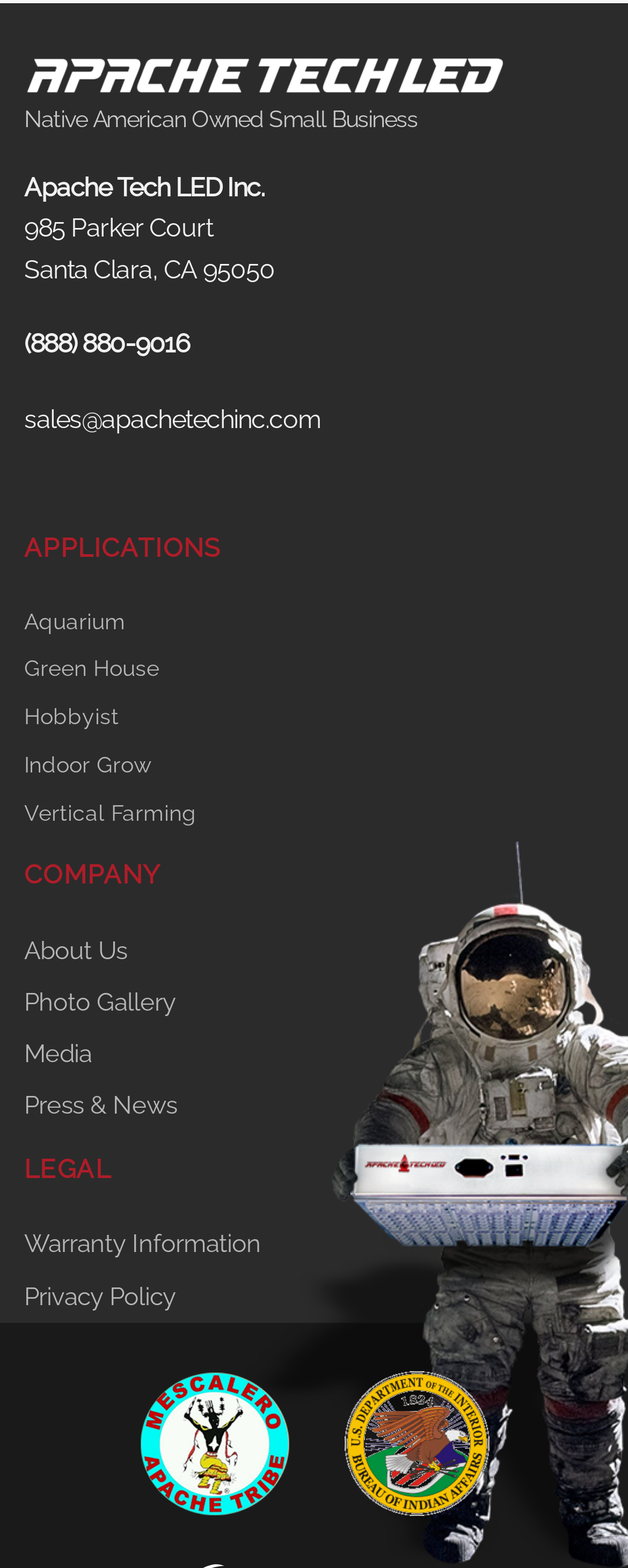Identify the bounding box coordinates for the element you need to click to achieve the following task: "learn about Warranty Information". The coordinates must be four float values ranging from 0 to 1, formatted as [left, top, right, bottom].

[0.038, 0.777, 0.415, 0.811]